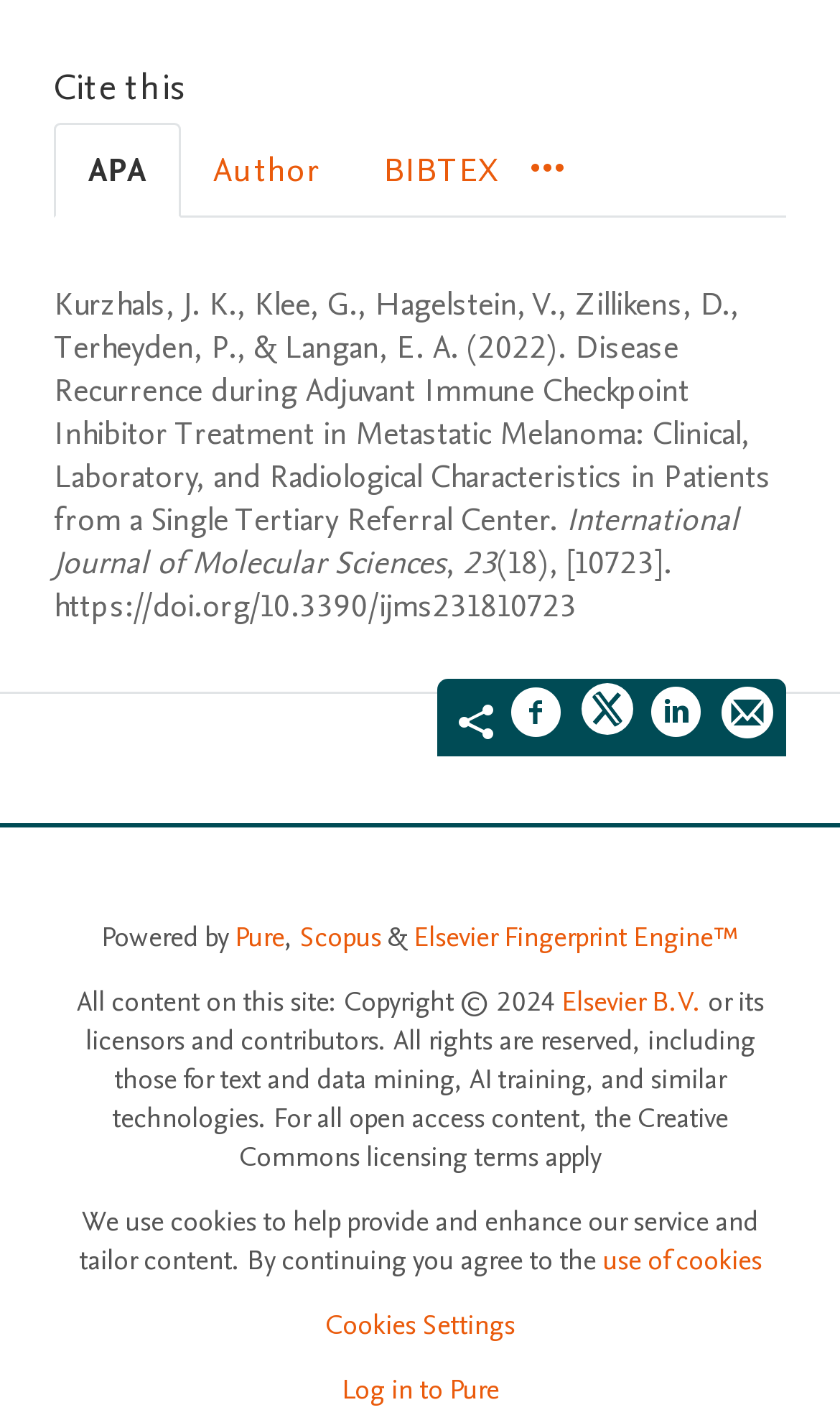Please identify the bounding box coordinates of the clickable area that will allow you to execute the instruction: "Log in to Pure".

[0.406, 0.971, 0.594, 0.999]